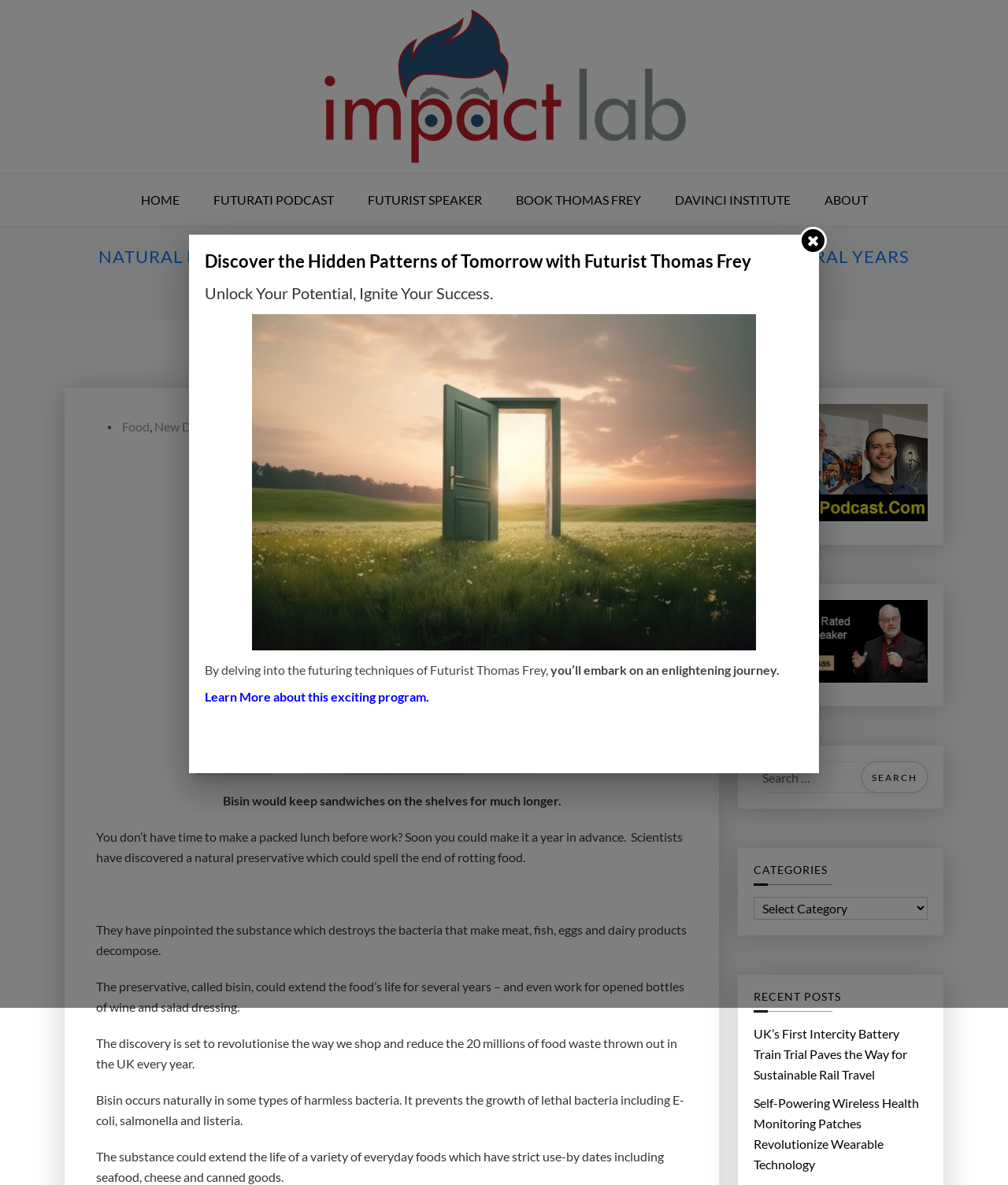Find the bounding box coordinates of the clickable element required to execute the following instruction: "Learn more about the exciting program". Provide the coordinates as four float numbers between 0 and 1, i.e., [left, top, right, bottom].

[0.203, 0.581, 0.426, 0.594]